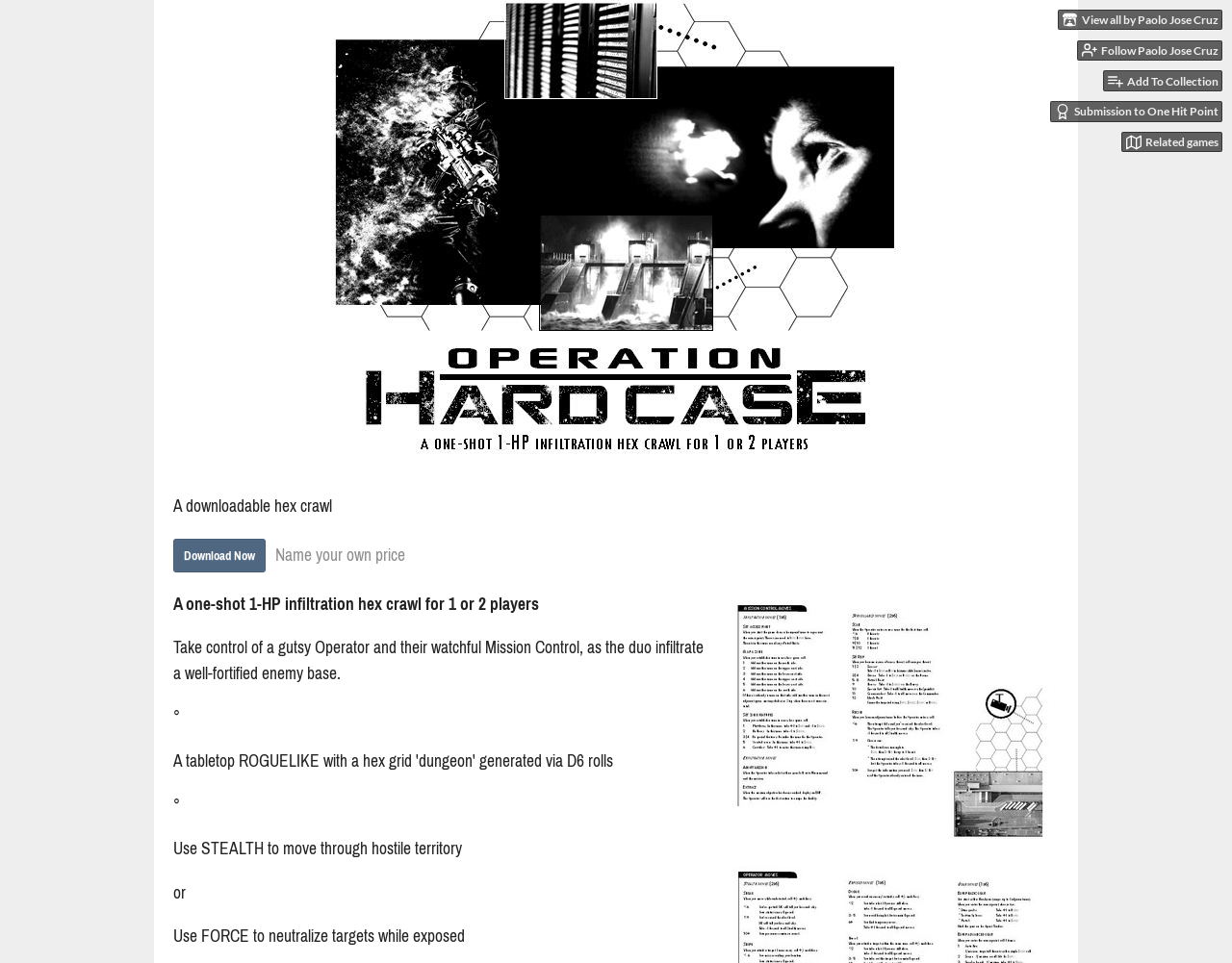Generate a thorough explanation of the webpage's elements.

The webpage is about a downloadable game called "Operation Hard Case" by Paolo Jose Cruz. At the top right corner, there are four links: "View all by Paolo Jose Cruz", "Follow Paolo Jose Cruz", "Add To Collection", and "Submission to One Hit Point", each accompanied by a small image. Below these links, there is a larger image of the game's cover art, taking up about half of the page's width.

On the left side of the page, there is a section describing the game. It starts with a brief summary, "A downloadable hex crawl", followed by a "Download Now" link. Below this, the game's name and a short description are provided: "A one-shot 1-HP infiltration hex crawl for 1 or 2 players". The game's details are then elaborated, explaining that players take control of an Operator and their Mission Control as they infiltrate an enemy base.

The game's mechanics are also described, with two key actions highlighted: using STEALTH to move through hostile territory and using FORCE to neutralize targets while exposed. At the bottom of this section, there is a link with a large image, possibly a screenshot or promotional image of the game.

On the right side of the page, there is a link to "Related games". Overall, the page provides a concise overview of the game, its mechanics, and how to download it.